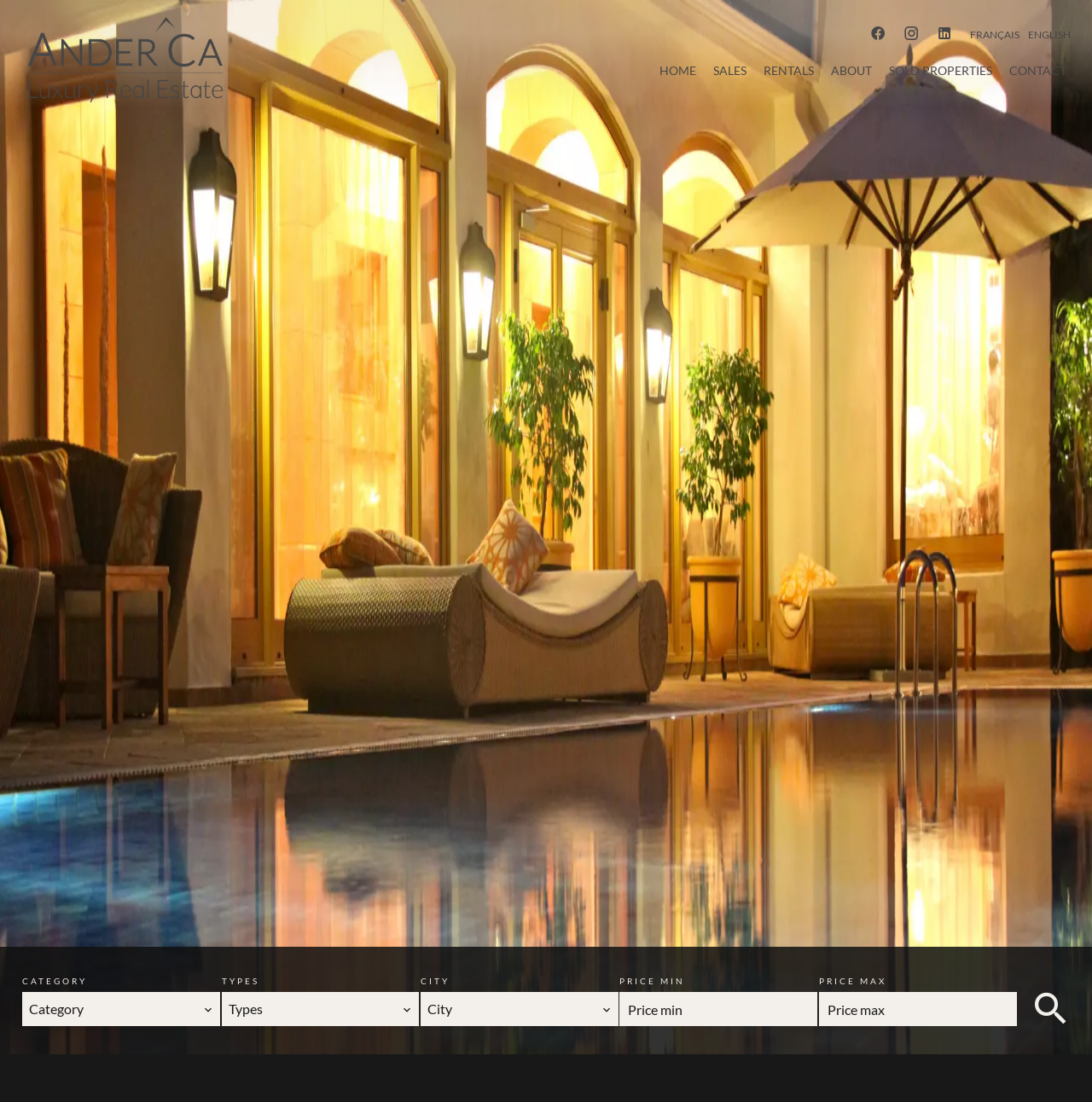Provide a thorough description of this webpage.

This webpage is about a real estate agency called Ander'Ca, specializing in quality sale and acquisition in Mougins. At the top left corner, there is a logo of the agency. On the top right side, there are several language options, including Français and English. 

Below the language options, there is a navigation menu with links to different sections of the website, including Home, Sales, Rentals, About, Sold Properties, and Contact. 

On the left side of the page, there are filters to narrow down property searches. There are four categories: Category, Types, City, and Price Range. Each category has a dropdown menu or a text box to input specific criteria. 

At the bottom right corner, there is a search button with a magnifying glass icon.